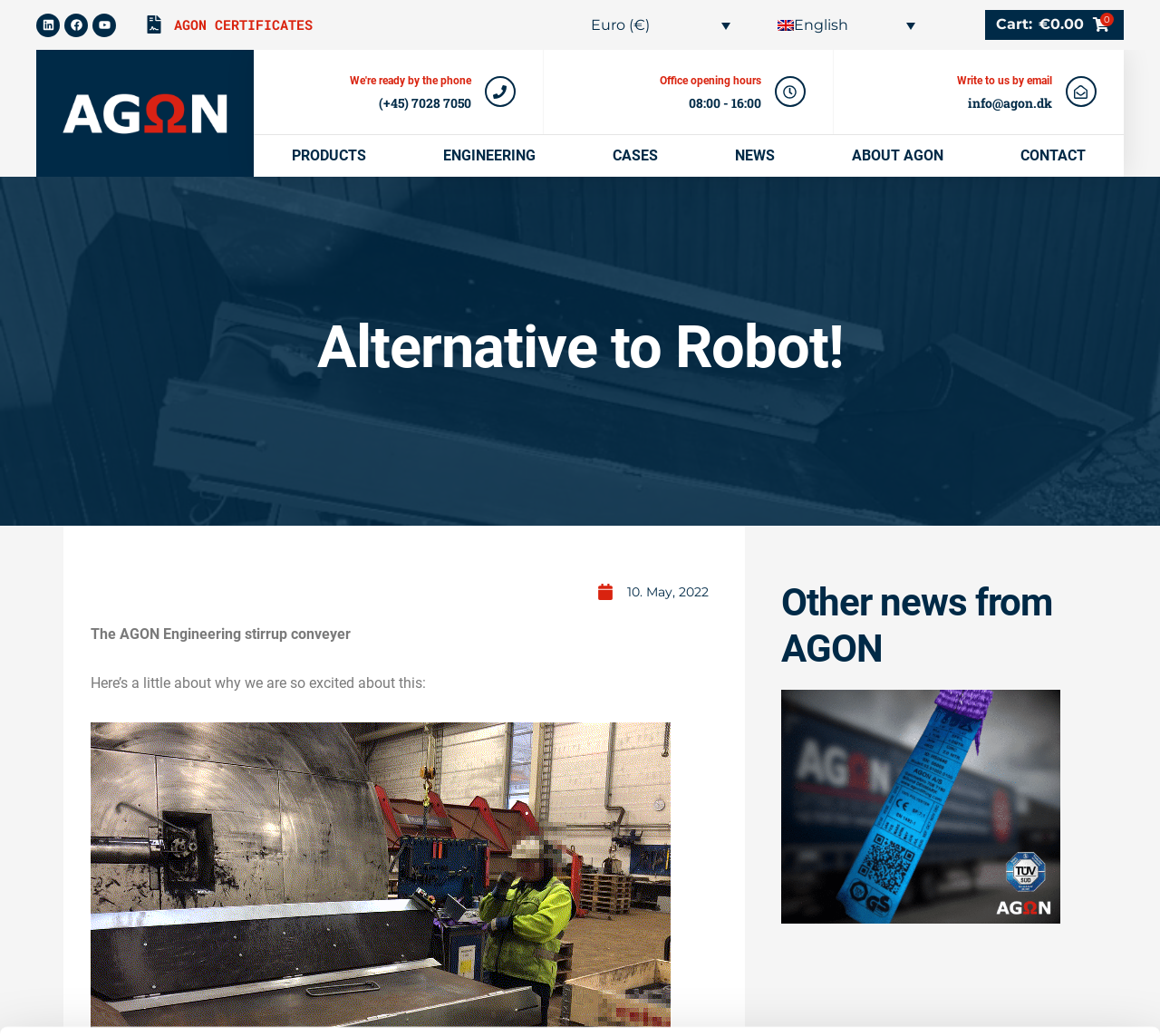Identify the bounding box coordinates of the clickable region necessary to fulfill the following instruction: "Click the Linkedin link". The bounding box coordinates should be four float numbers between 0 and 1, i.e., [left, top, right, bottom].

[0.031, 0.013, 0.052, 0.035]